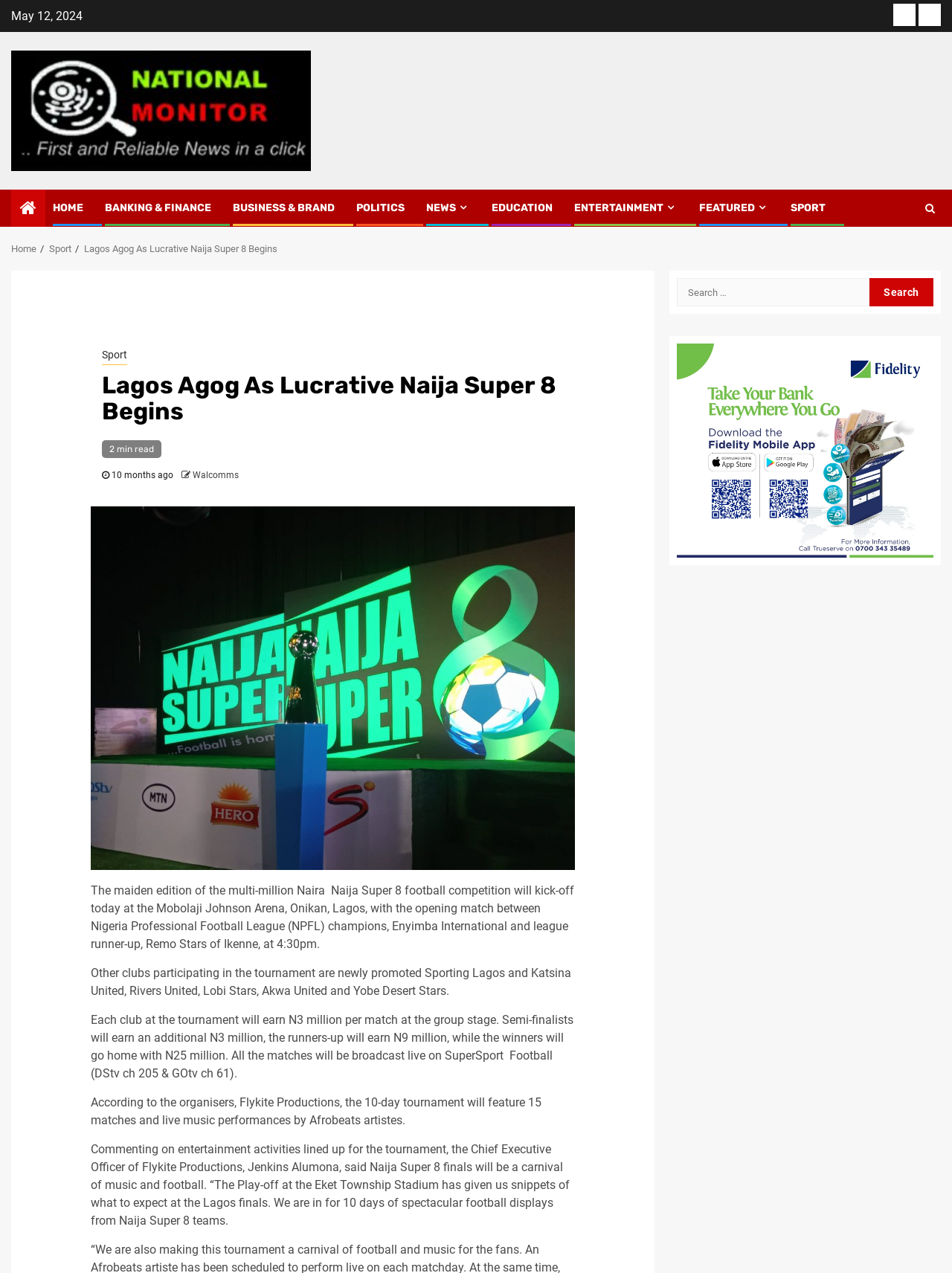What is the name of the football competition?
Refer to the image and offer an in-depth and detailed answer to the question.

The question asks for the name of the football competition mentioned in the article. By reading the article, we can find the answer in the first sentence, which states 'The maiden edition of the multi-million Naira Naija Super 8 football competition will kick-off today...'.